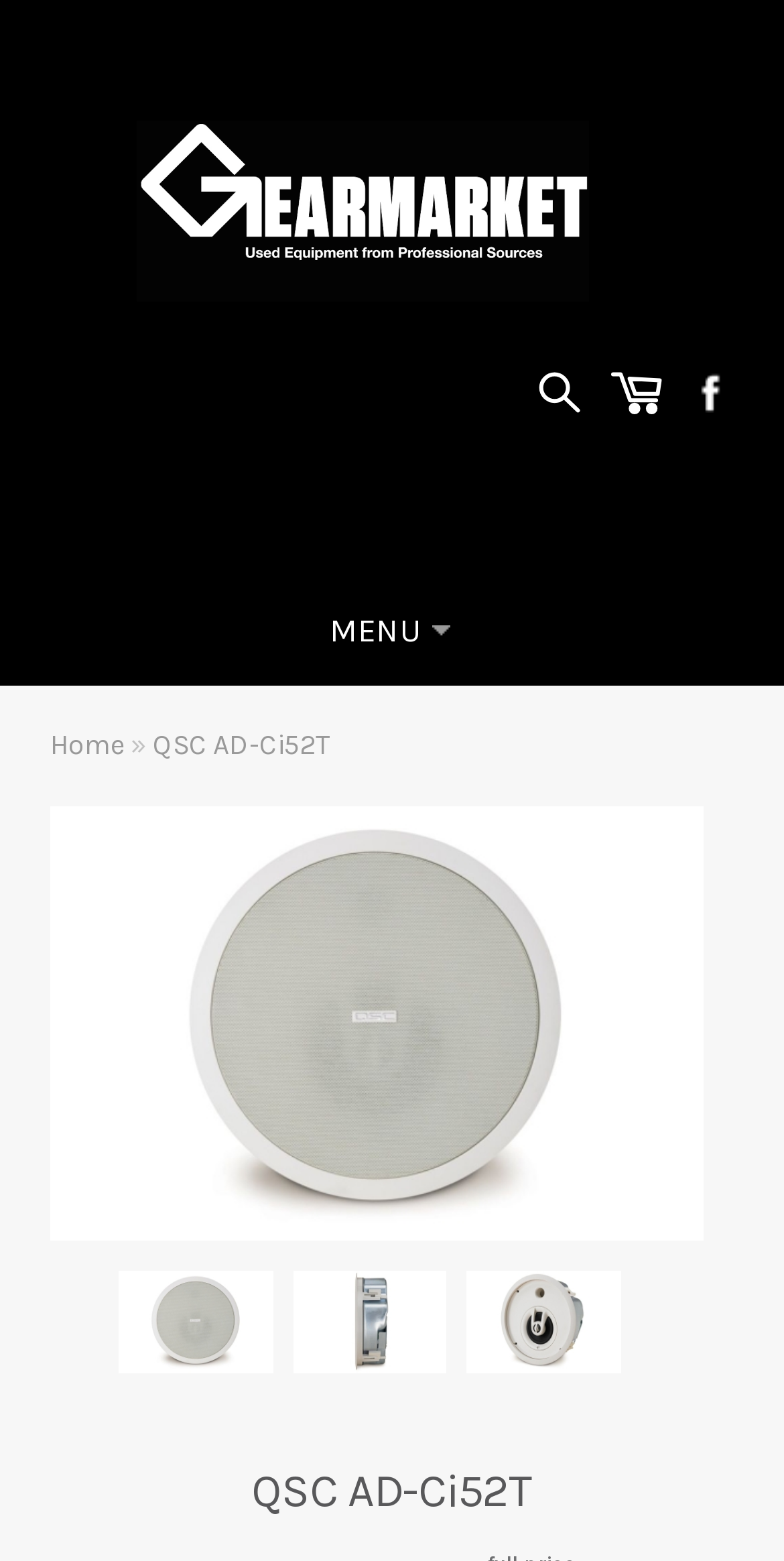Given the description of a UI element: "title="30014_3.jpg"", identify the bounding box coordinates of the matching element in the webpage screenshot.

[0.374, 0.814, 0.57, 0.88]